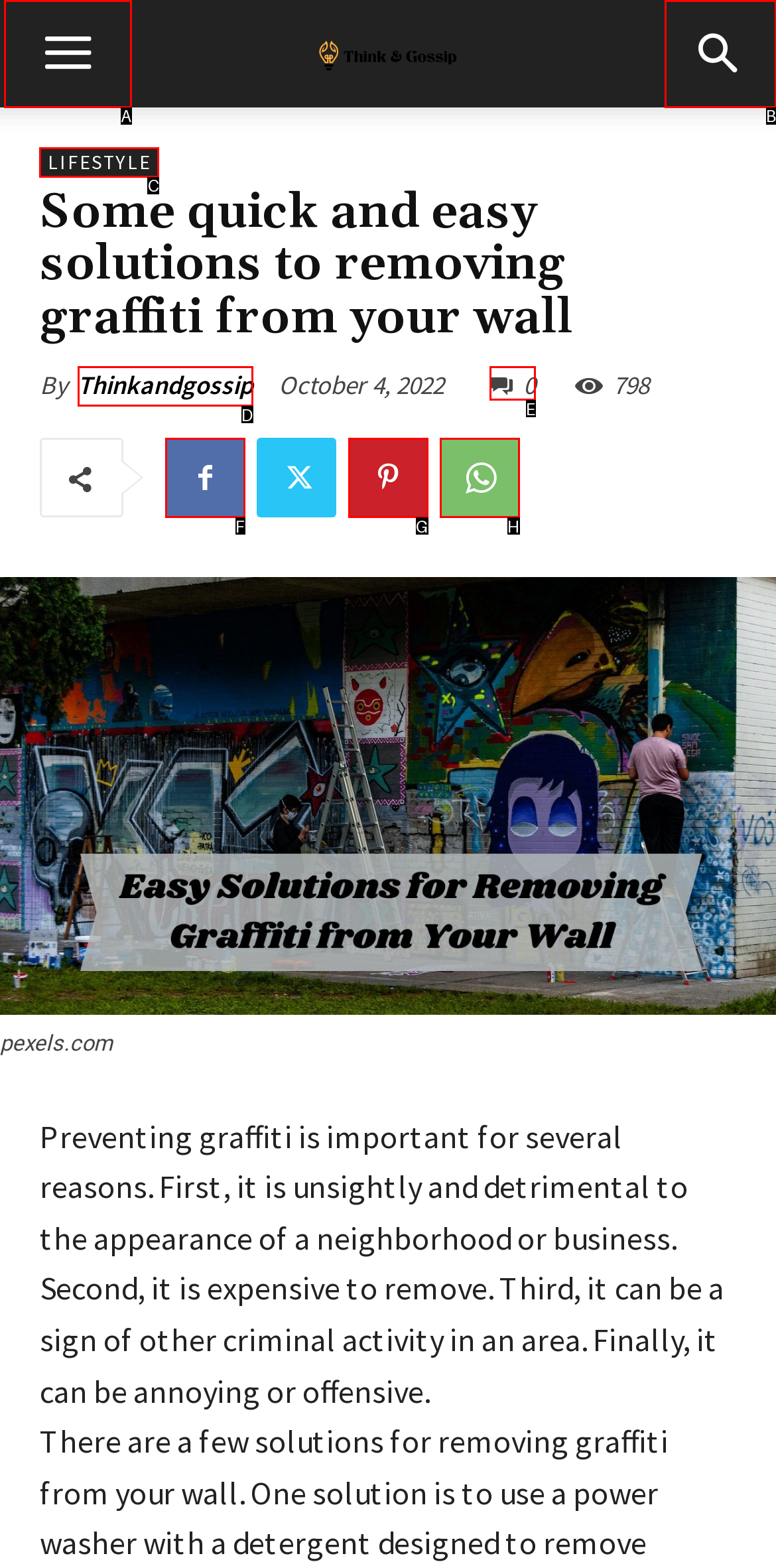Point out the specific HTML element to click to complete this task: Read the article about lifestyle Reply with the letter of the chosen option.

C